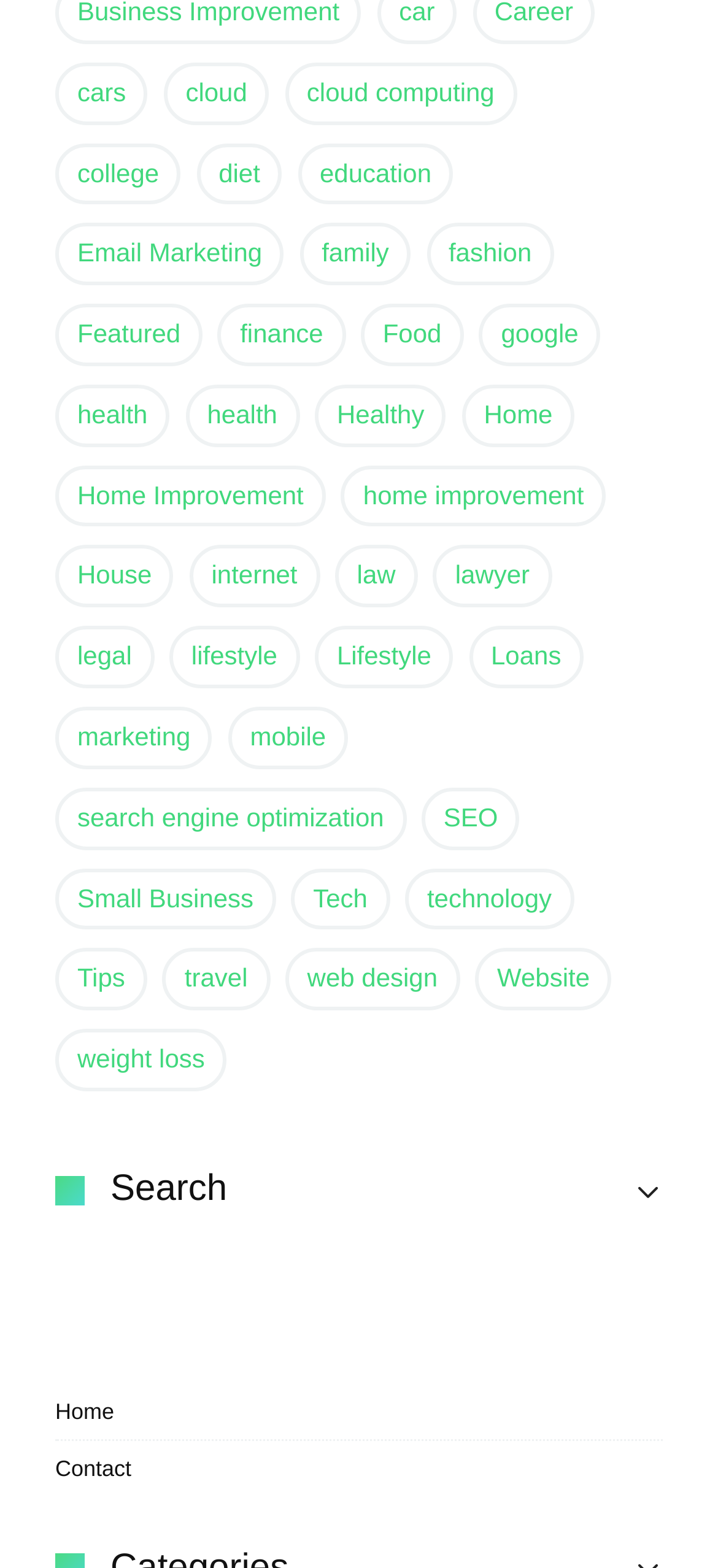Find the bounding box coordinates for the area you need to click to carry out the instruction: "click on cars". The coordinates should be four float numbers between 0 and 1, indicated as [left, top, right, bottom].

[0.077, 0.04, 0.206, 0.079]